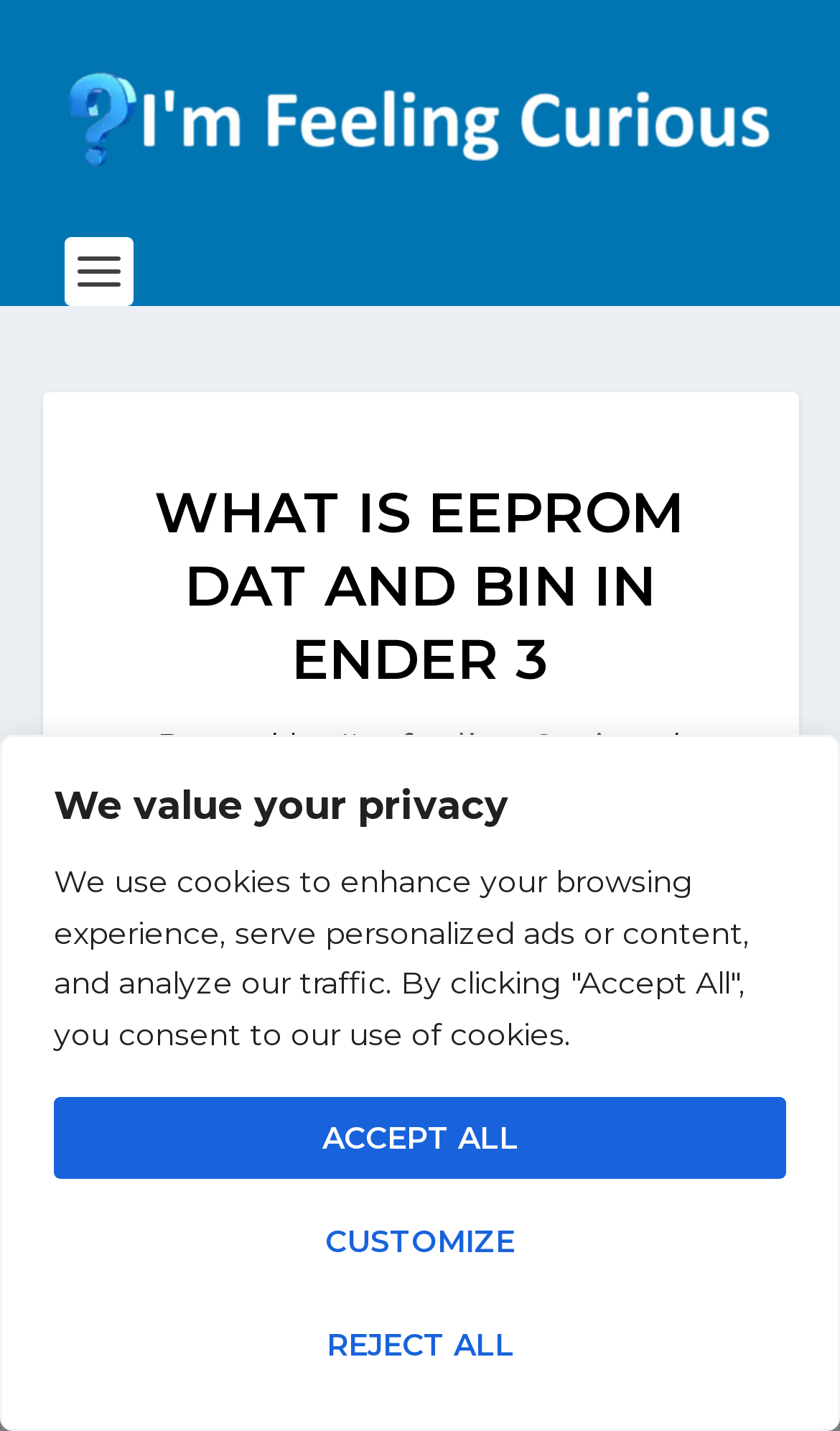Identify the bounding box for the given UI element using the description provided. Coordinates should be in the format (top-left x, top-left y, bottom-right x, bottom-right y) and must be between 0 and 1. Here is the description: I'm feeling Curious

[0.405, 0.508, 0.79, 0.537]